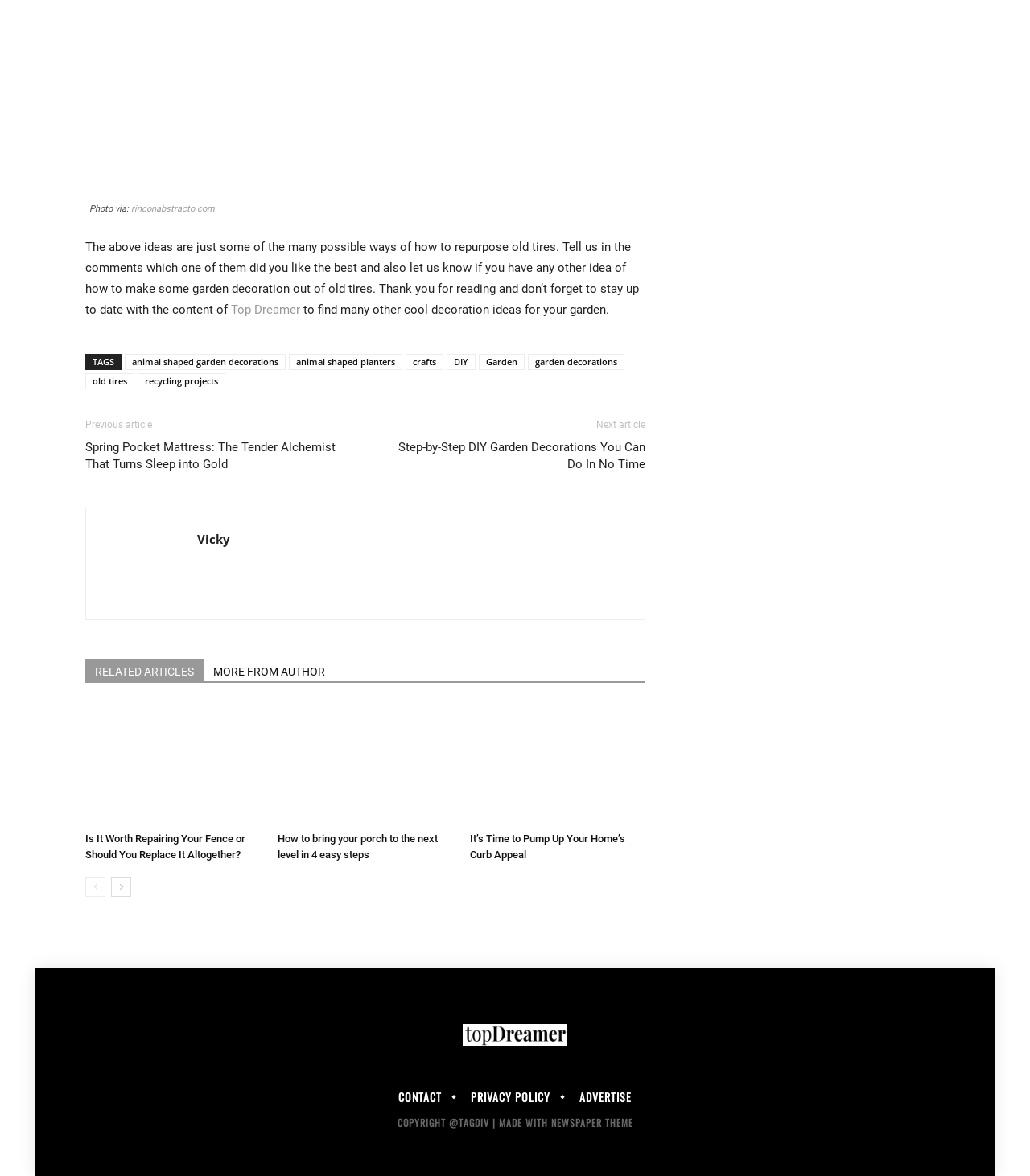Determine the bounding box coordinates of the region that needs to be clicked to achieve the task: "View the 'RELATED ARTICLES MORE FROM AUTHOR' section".

[0.083, 0.561, 0.627, 0.581]